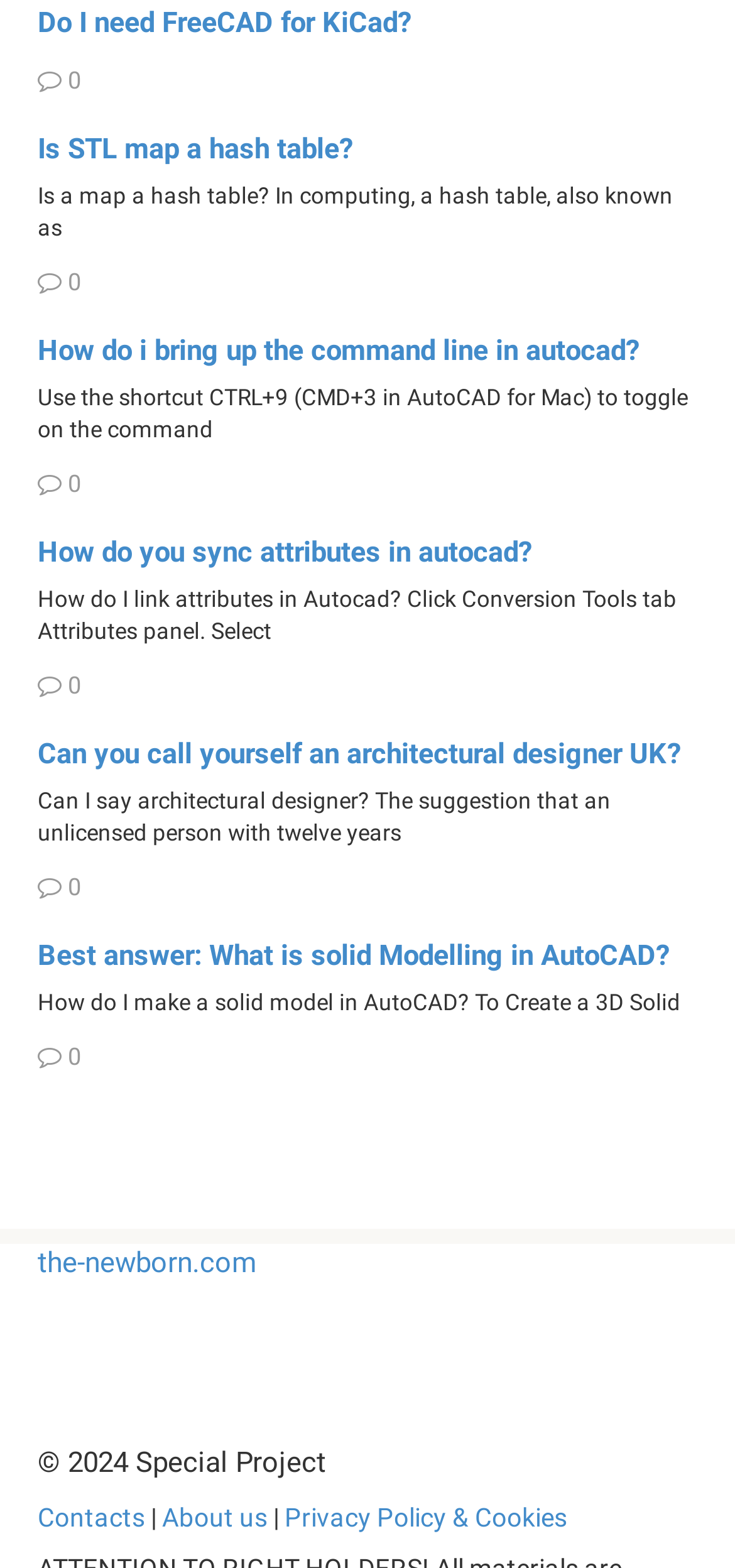What is the last link on the webpage?
Using the visual information from the image, give a one-word or short-phrase answer.

Privacy Policy & Cookies